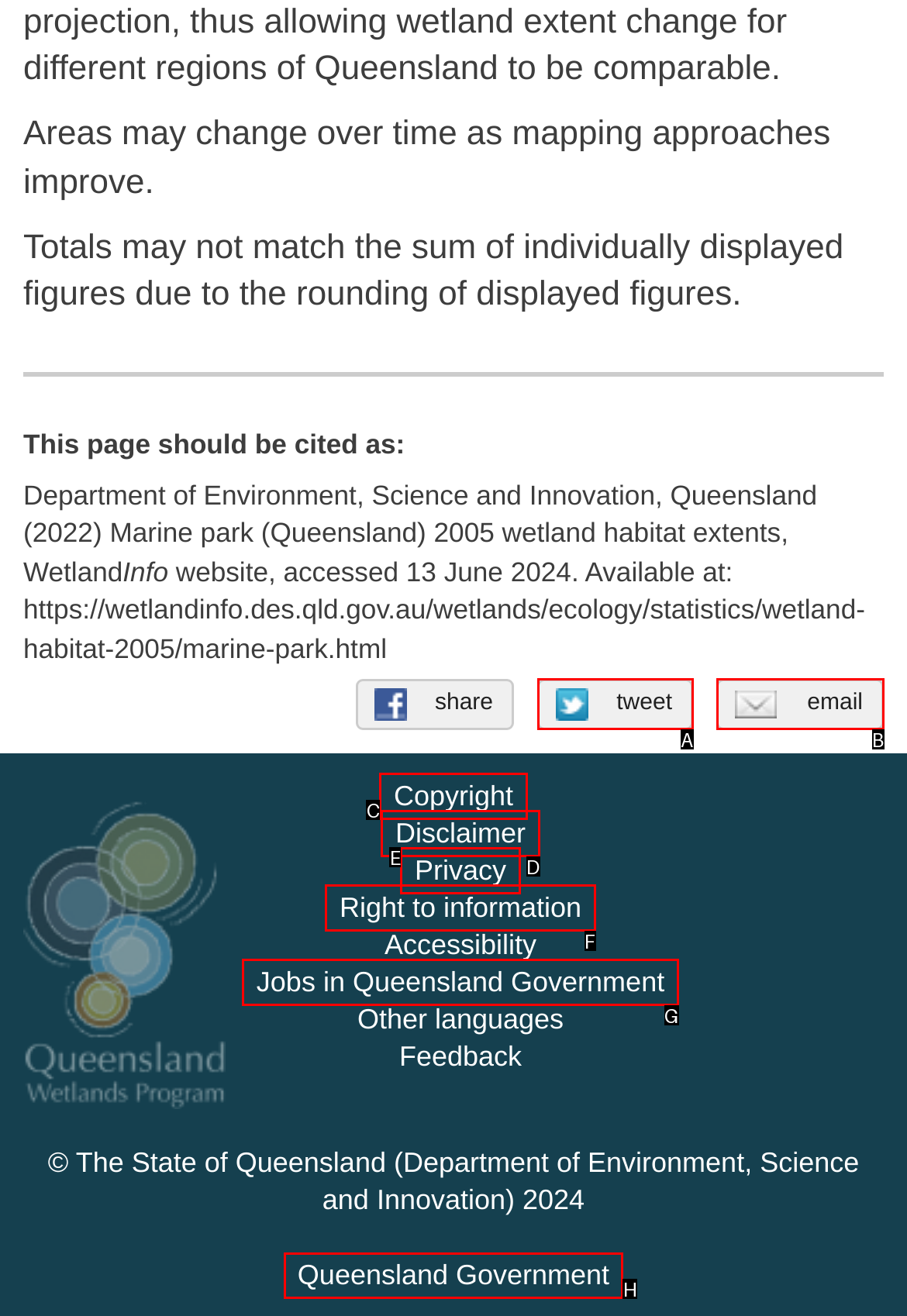Choose the HTML element that needs to be clicked for the given task: Click on 'About The Power Page' Respond by giving the letter of the chosen option.

None